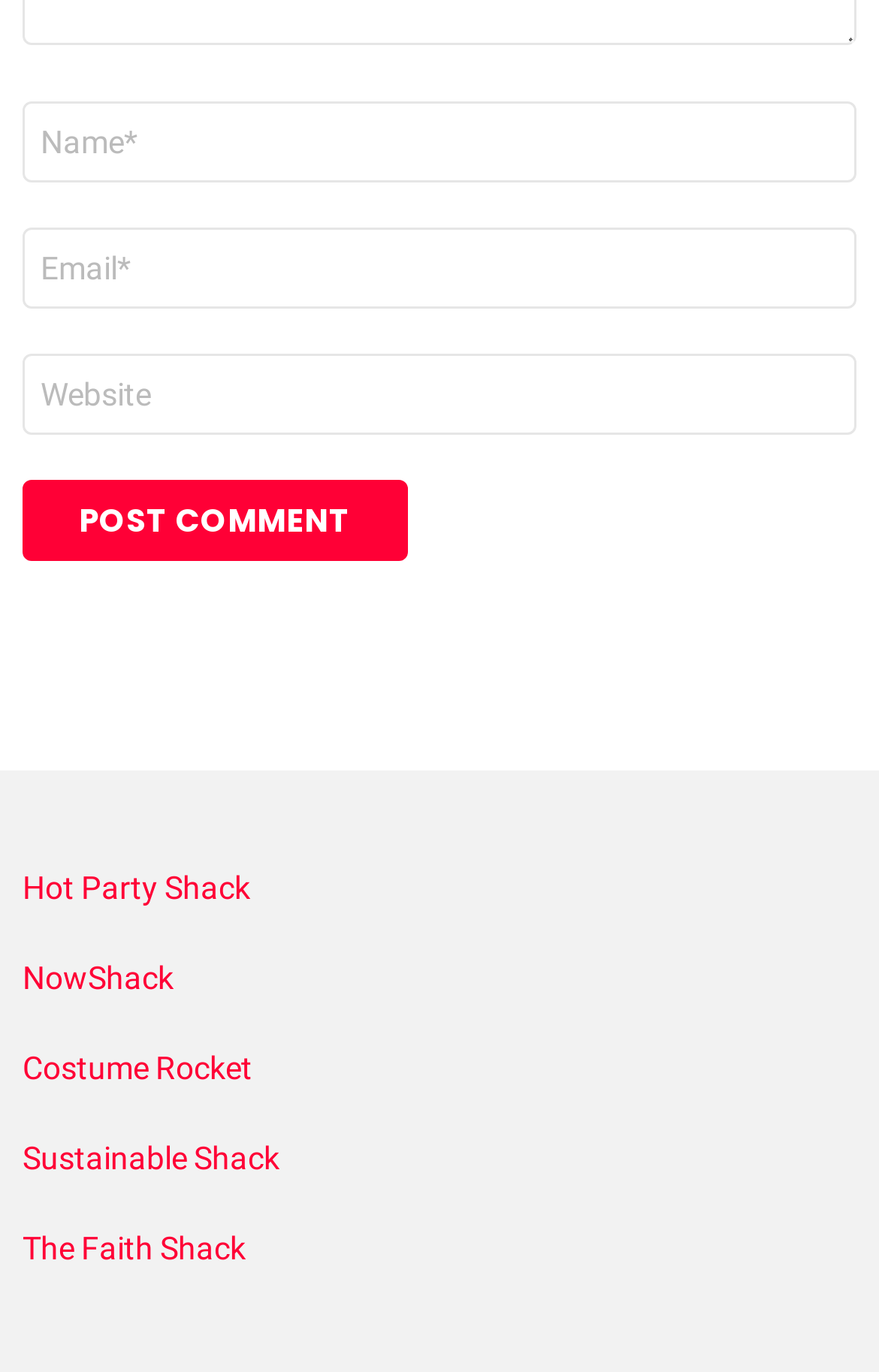Please reply to the following question with a single word or a short phrase:
What type of links are listed at the bottom of the page?

Shack links